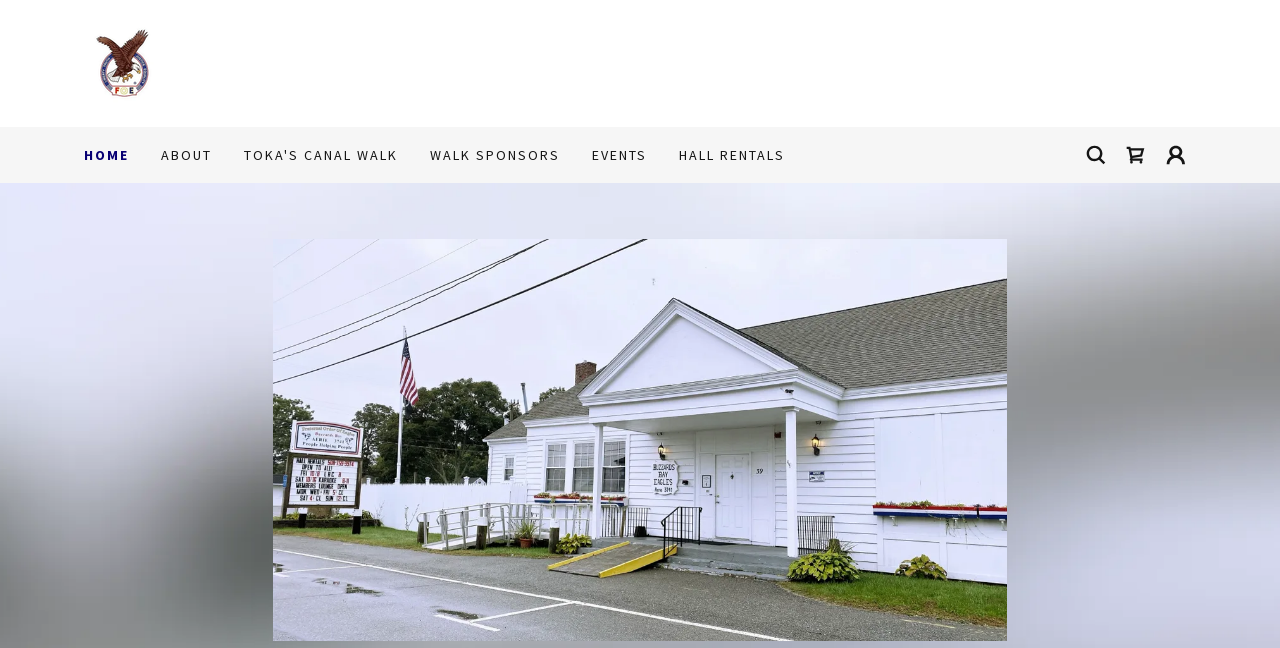Using the provided element description, identify the bounding box coordinates as (top-left x, top-left y, bottom-right x, bottom-right y). Ensure all values are between 0 and 1. Description: Home

[0.066, 0.221, 0.101, 0.258]